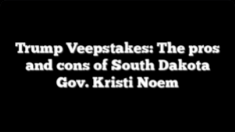Given the content of the image, can you provide a detailed answer to the question?
Who is the governor mentioned in the headline?

The headline explicitly states 'The pros and cons of South Dakota Gov. Kristi Noem', which clearly identifies the governor being referred to as Kristi Noem, who is the governor of South Dakota.